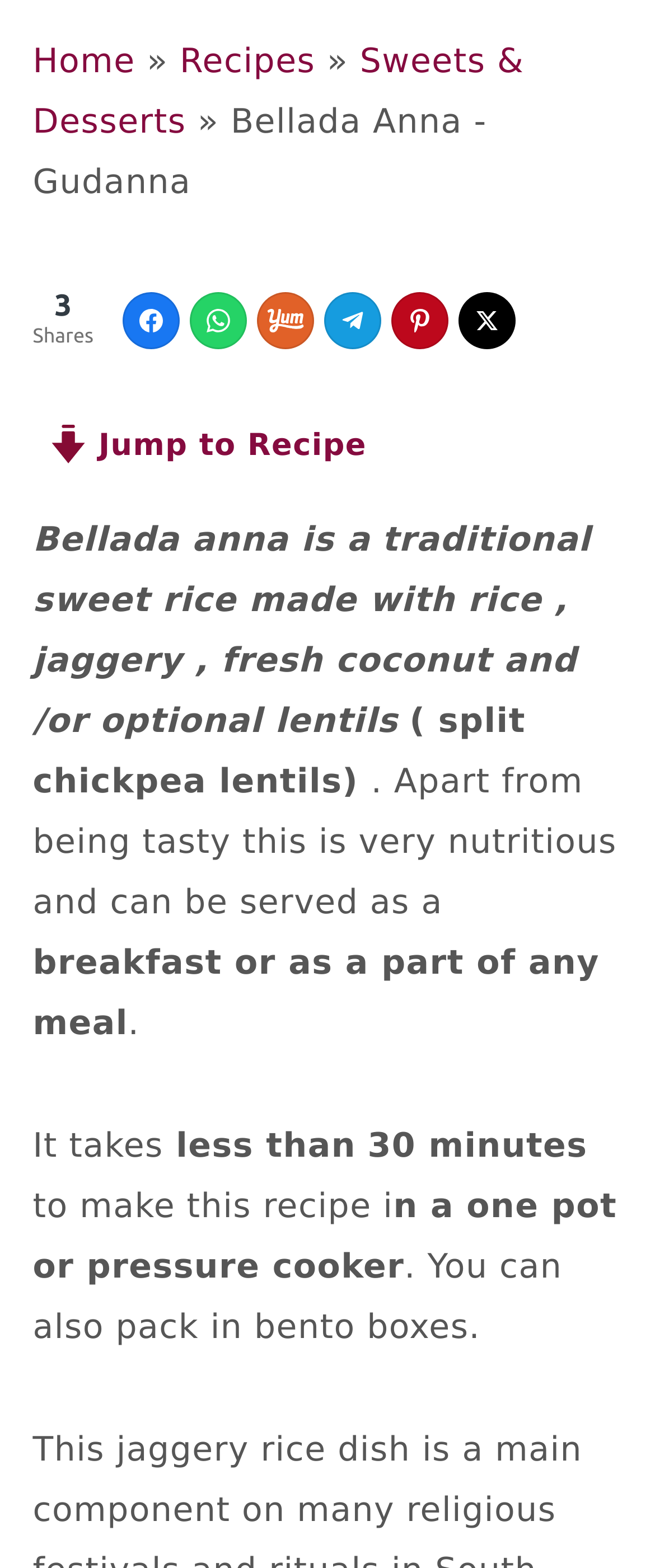Predict the bounding box for the UI component with the following description: "Sweets & Desserts".

[0.05, 0.026, 0.8, 0.09]